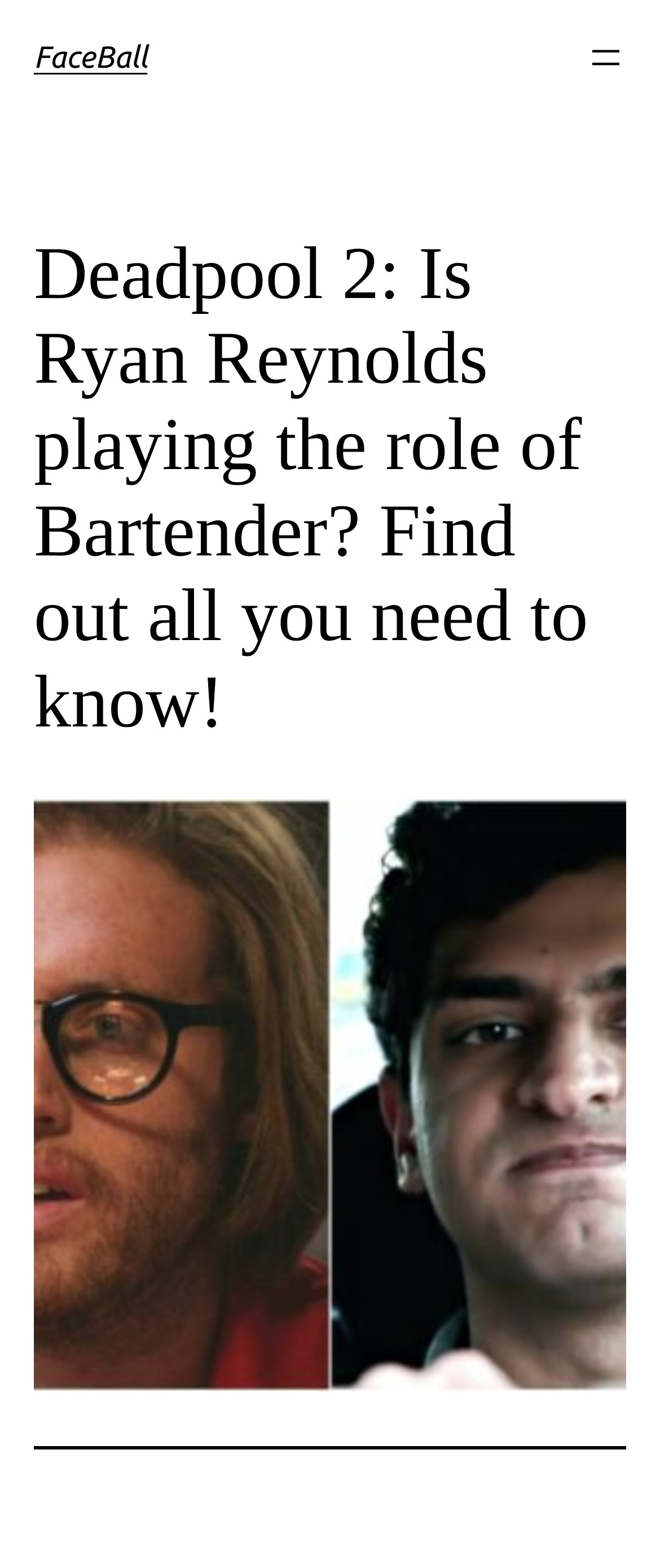What is the name of the website?
Provide a short answer using one word or a brief phrase based on the image.

FaceBall